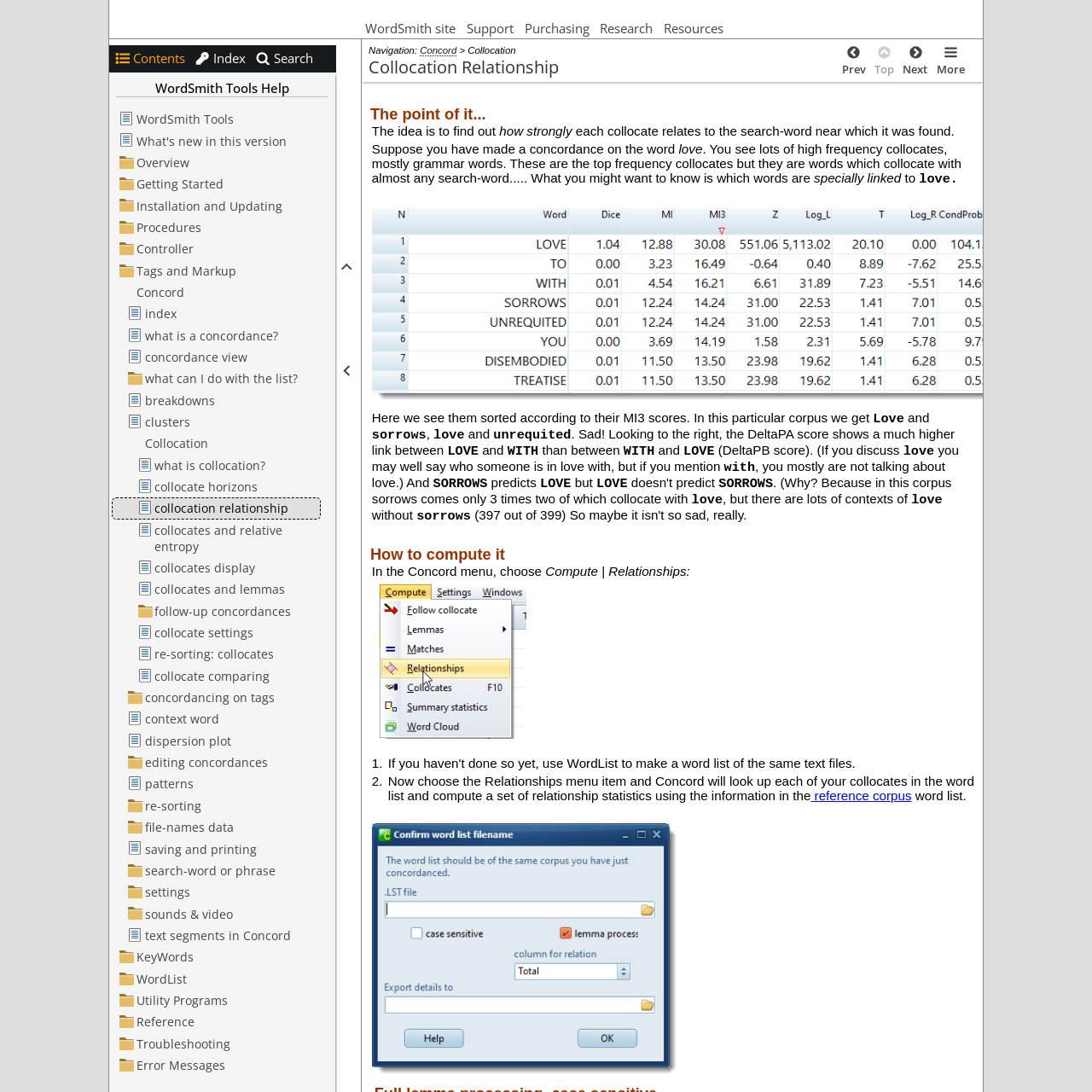Please specify the coordinates of the bounding box for the element that should be clicked to carry out this instruction: "Go to Home page". The coordinates must be four float numbers between 0 and 1, formatted as [left, top, right, bottom].

None